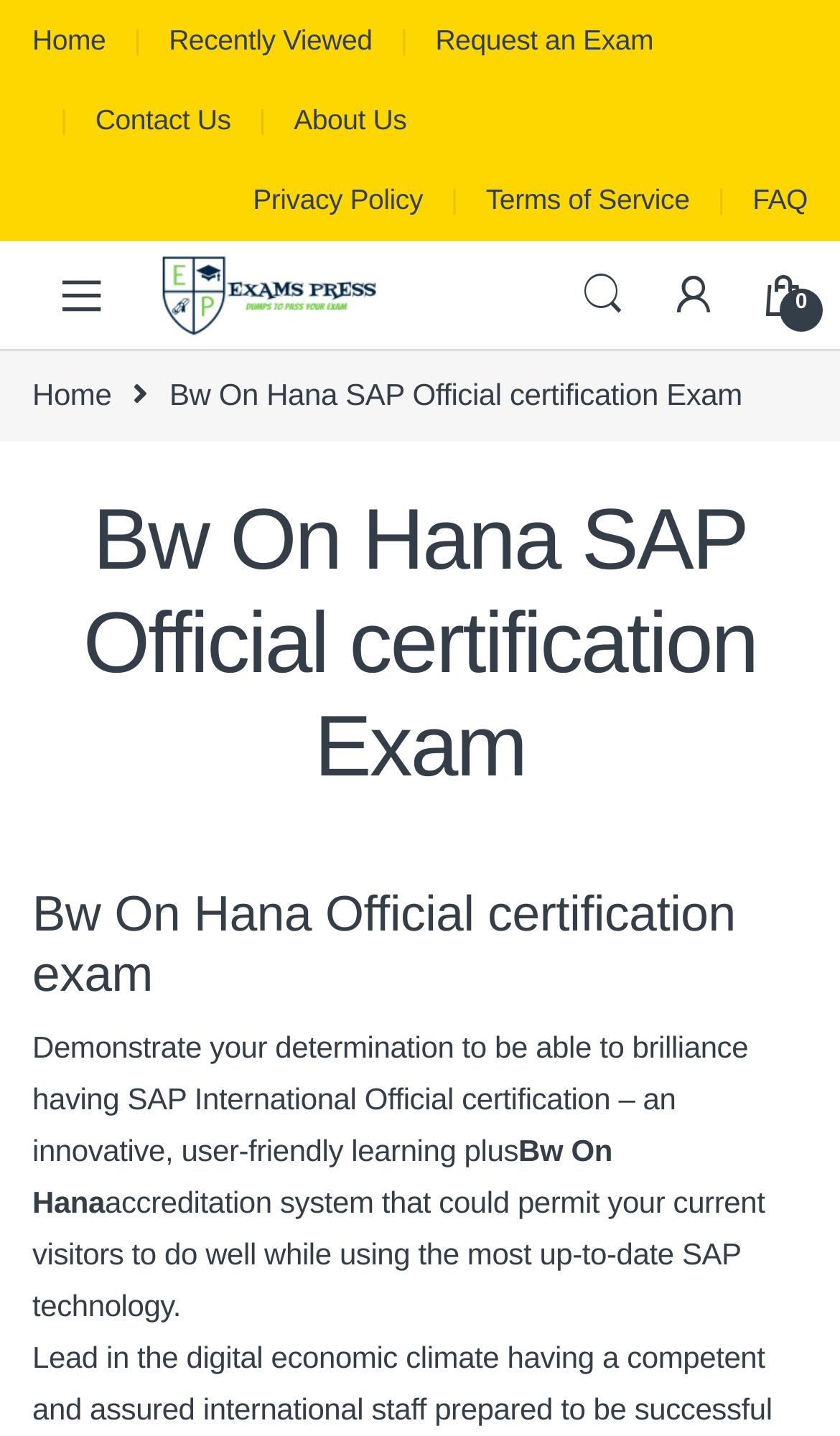Generate the text content of the main heading of the webpage.

Bw On Hana SAP Official certification Exam